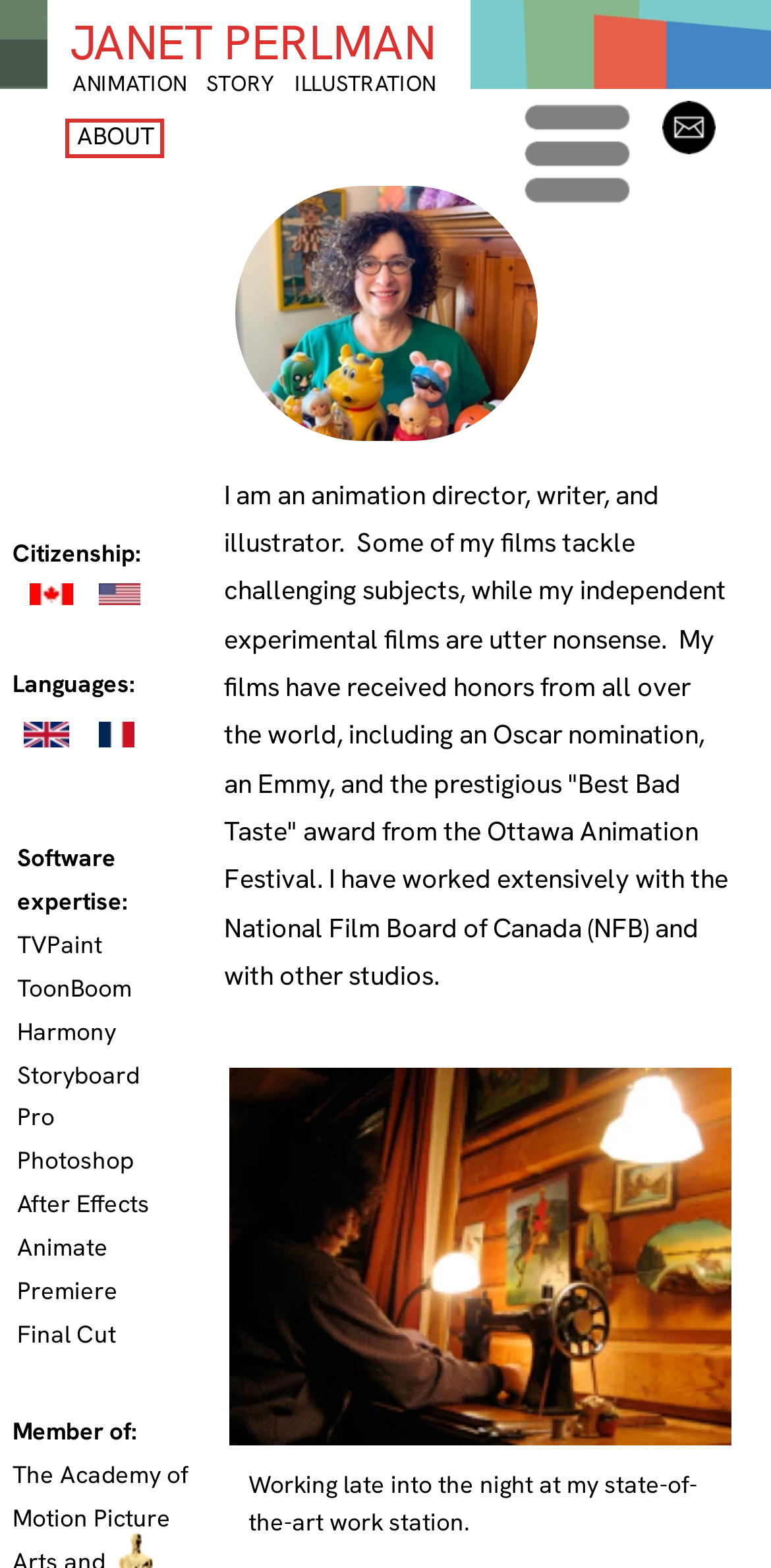Please reply to the following question with a single word or a short phrase:
How many software expertise are listed?

7